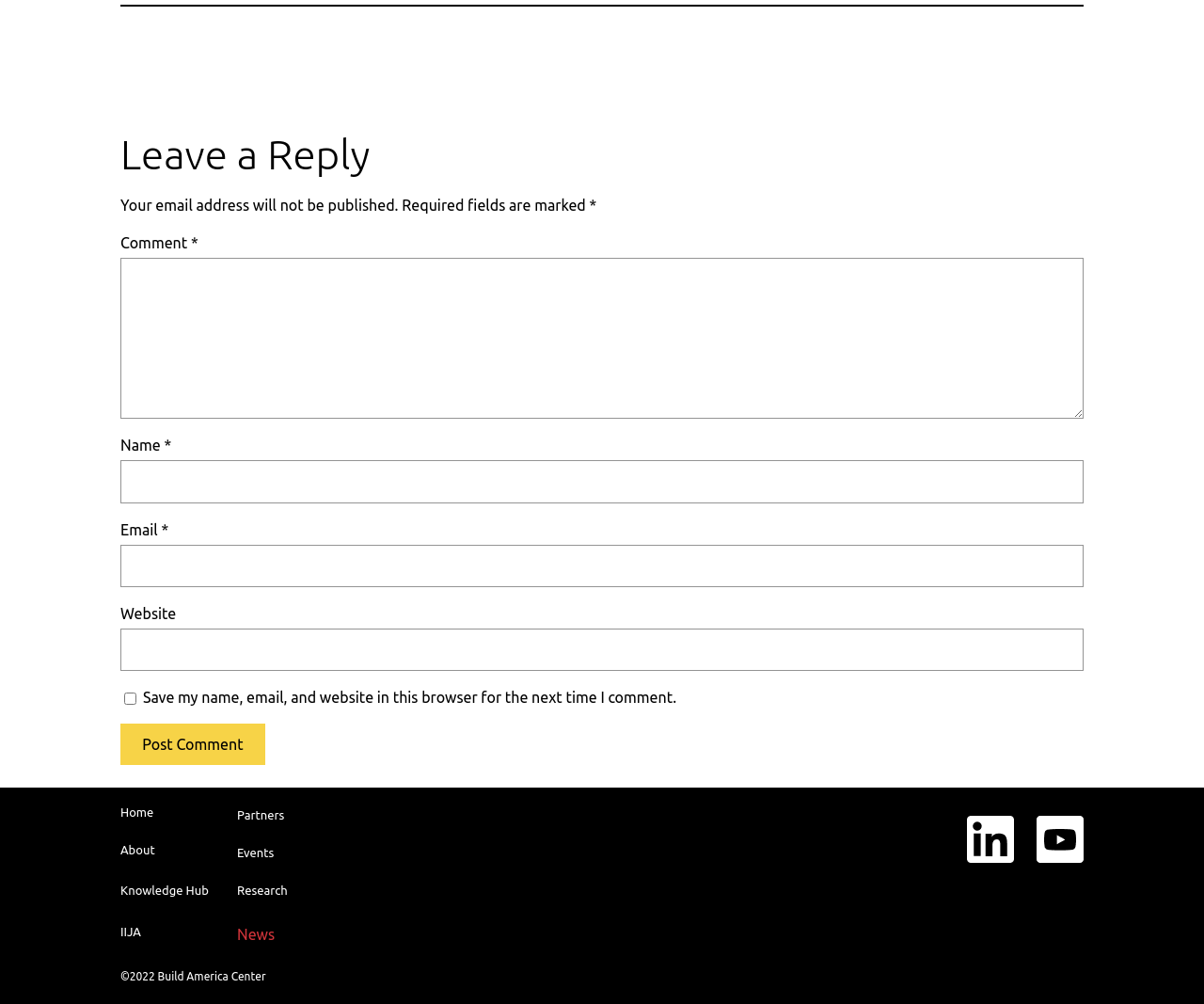Respond to the following question using a concise word or phrase: 
What is the label of the checkbox in the comment section?

Save my name, email, and website